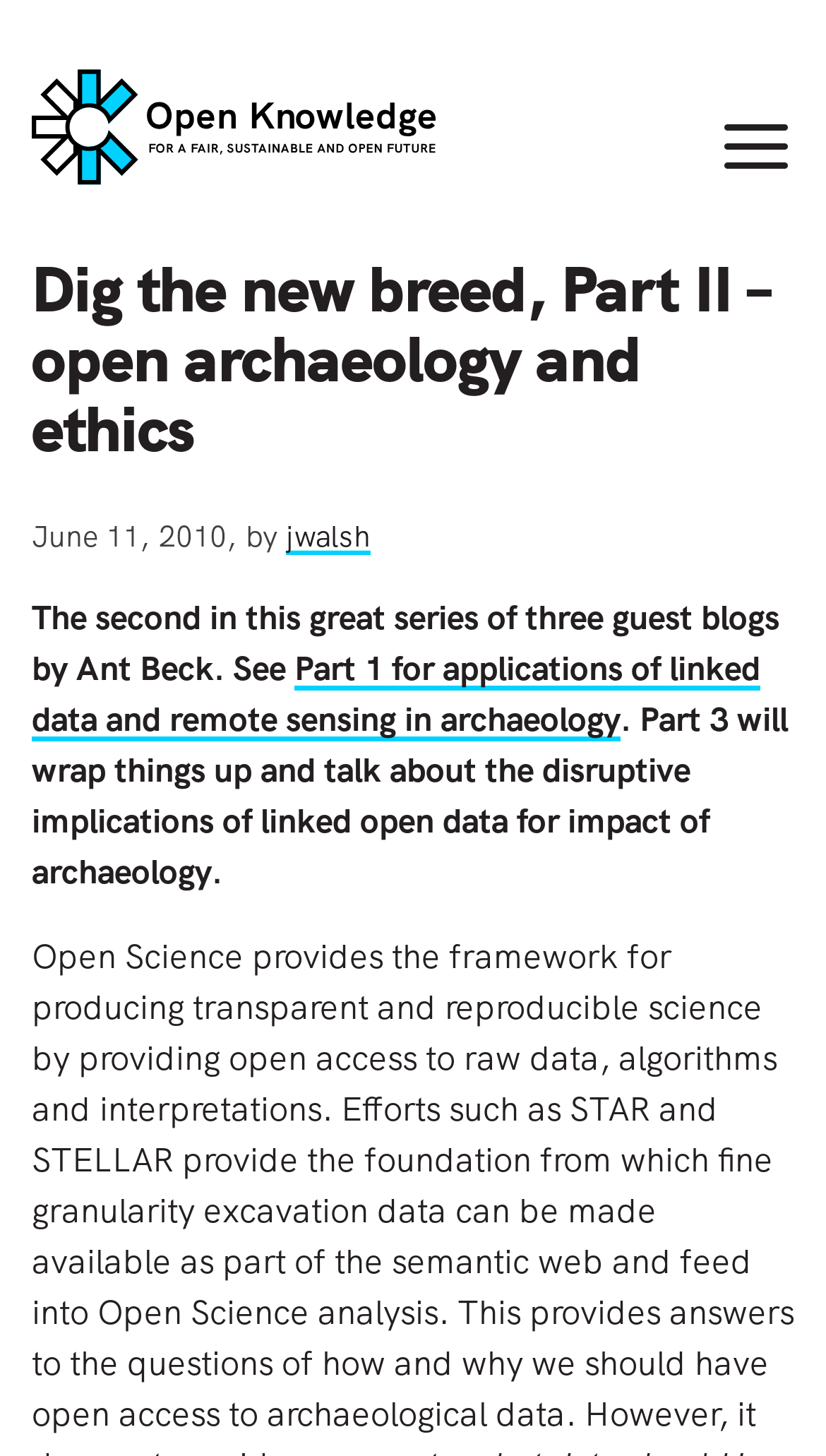Look at the image and write a detailed answer to the question: 
When was this blog post published?

The publication date of this blog post can be determined by reading the text that says 'June 11, 2010, by jwalsh'.